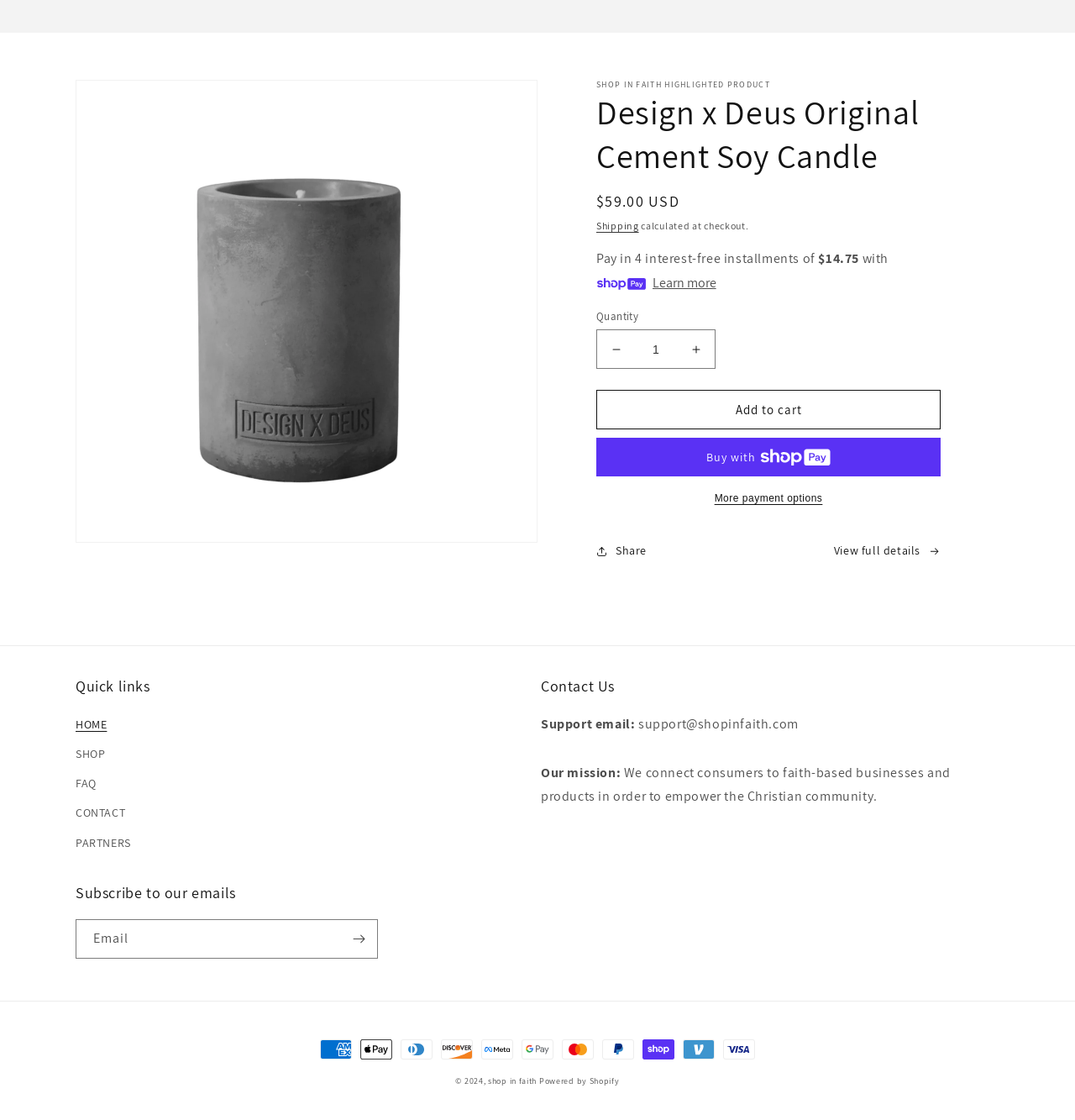Answer the question briefly using a single word or phrase: 
What is the email address for support?

support@shopinfaith.com